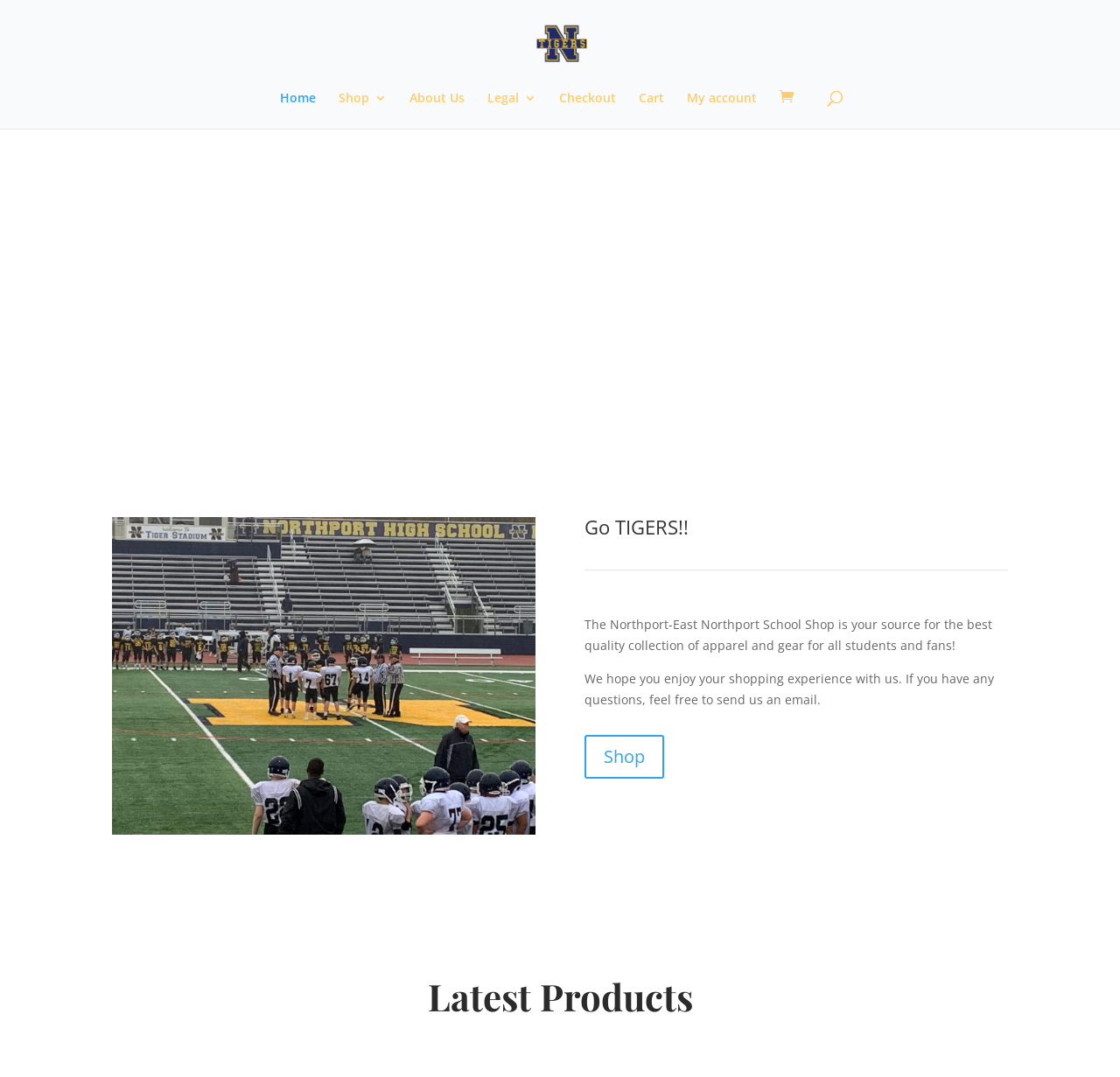Bounding box coordinates are specified in the format (top-left x, top-left y, bottom-right x, bottom-right y). All values are floating point numbers bounded between 0 and 1. Please provide the bounding box coordinate of the region this sentence describes: Shop

[0.302, 0.085, 0.345, 0.119]